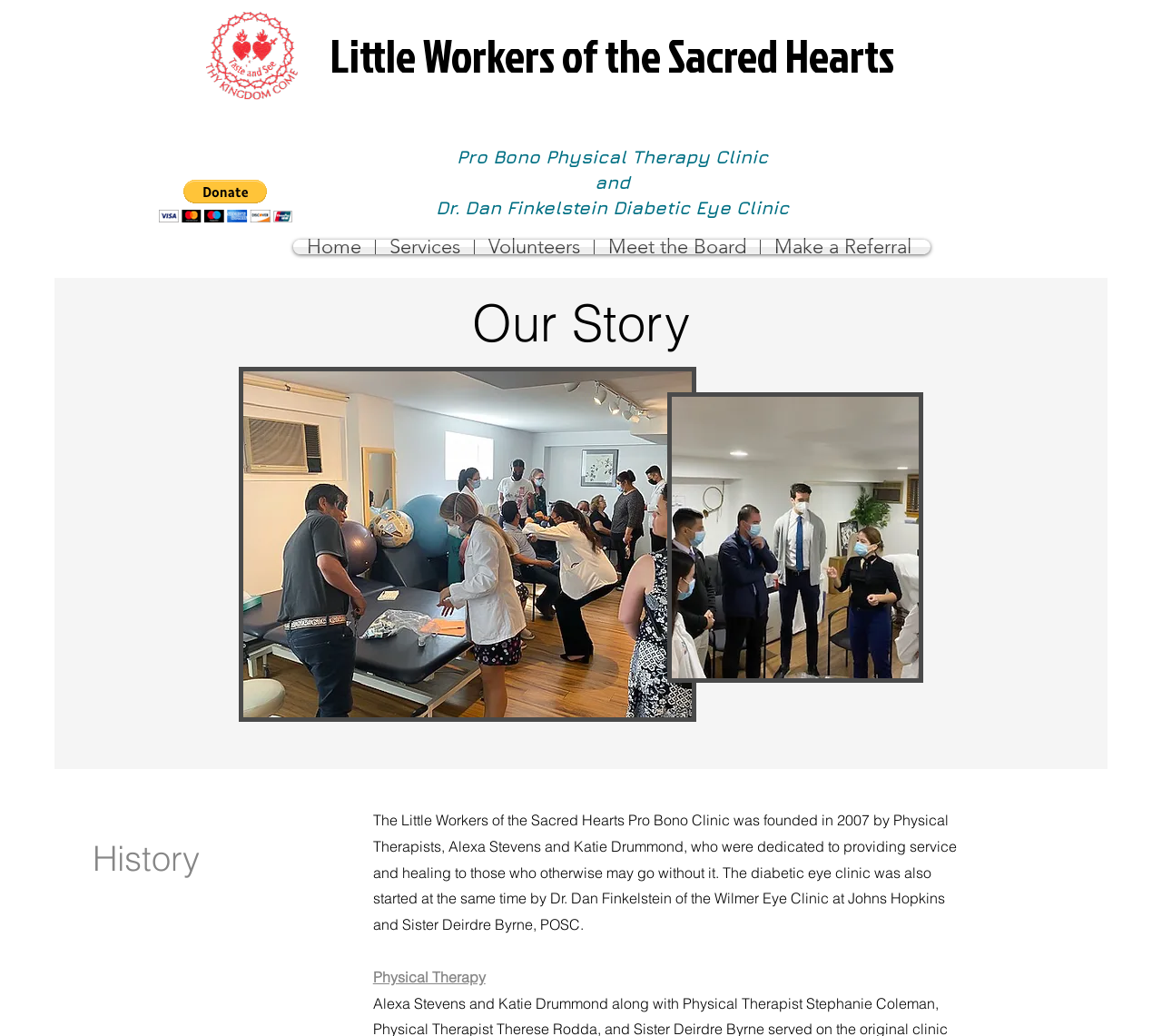What is the topic of the second image?
Respond to the question with a single word or phrase according to the image.

Unknown